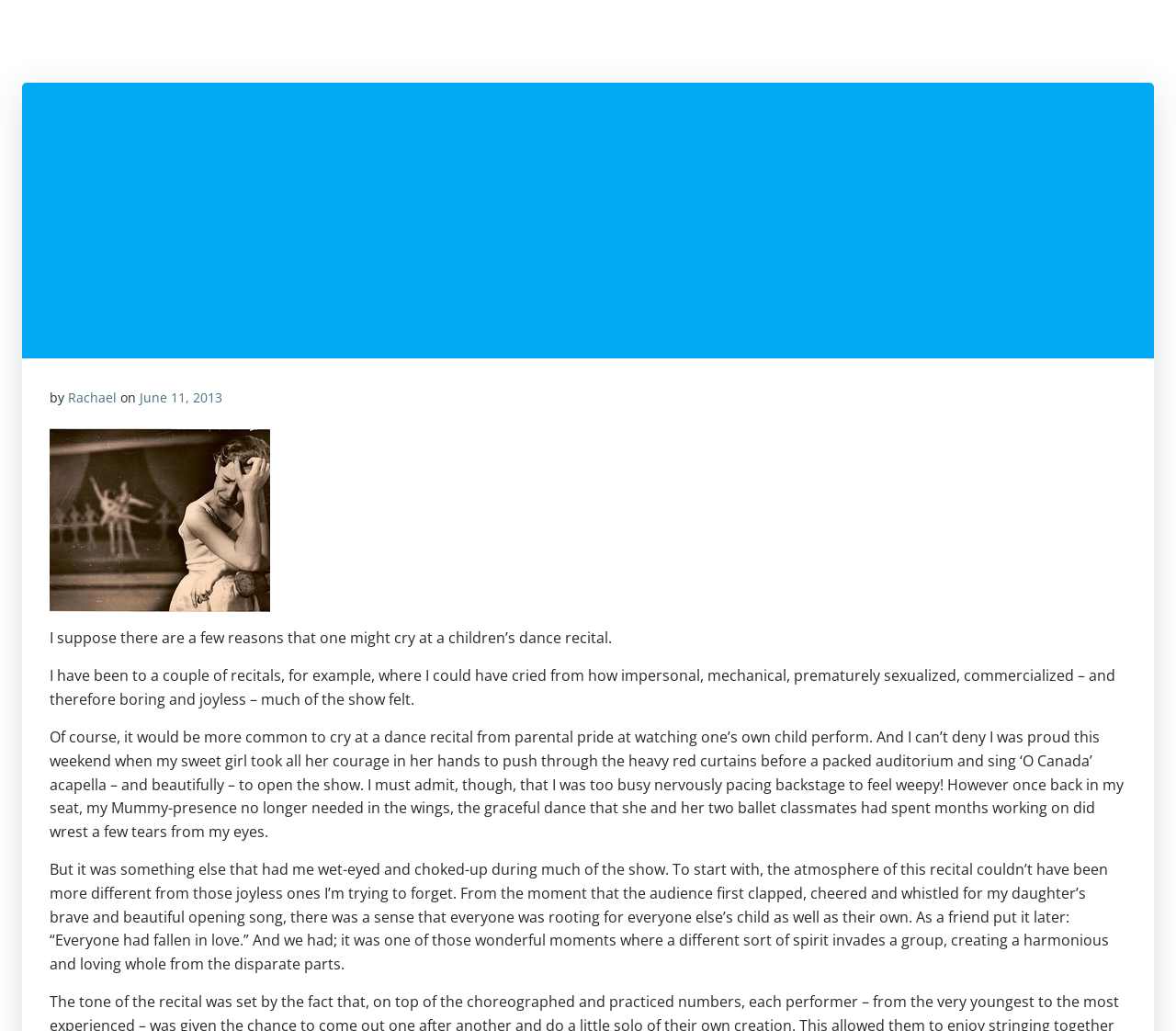For the following element description, predict the bounding box coordinates in the format (top-left x, top-left y, bottom-right x, bottom-right y). All values should be floating point numbers between 0 and 1. Description: alt="Dance crying"

[0.042, 0.493, 0.23, 0.512]